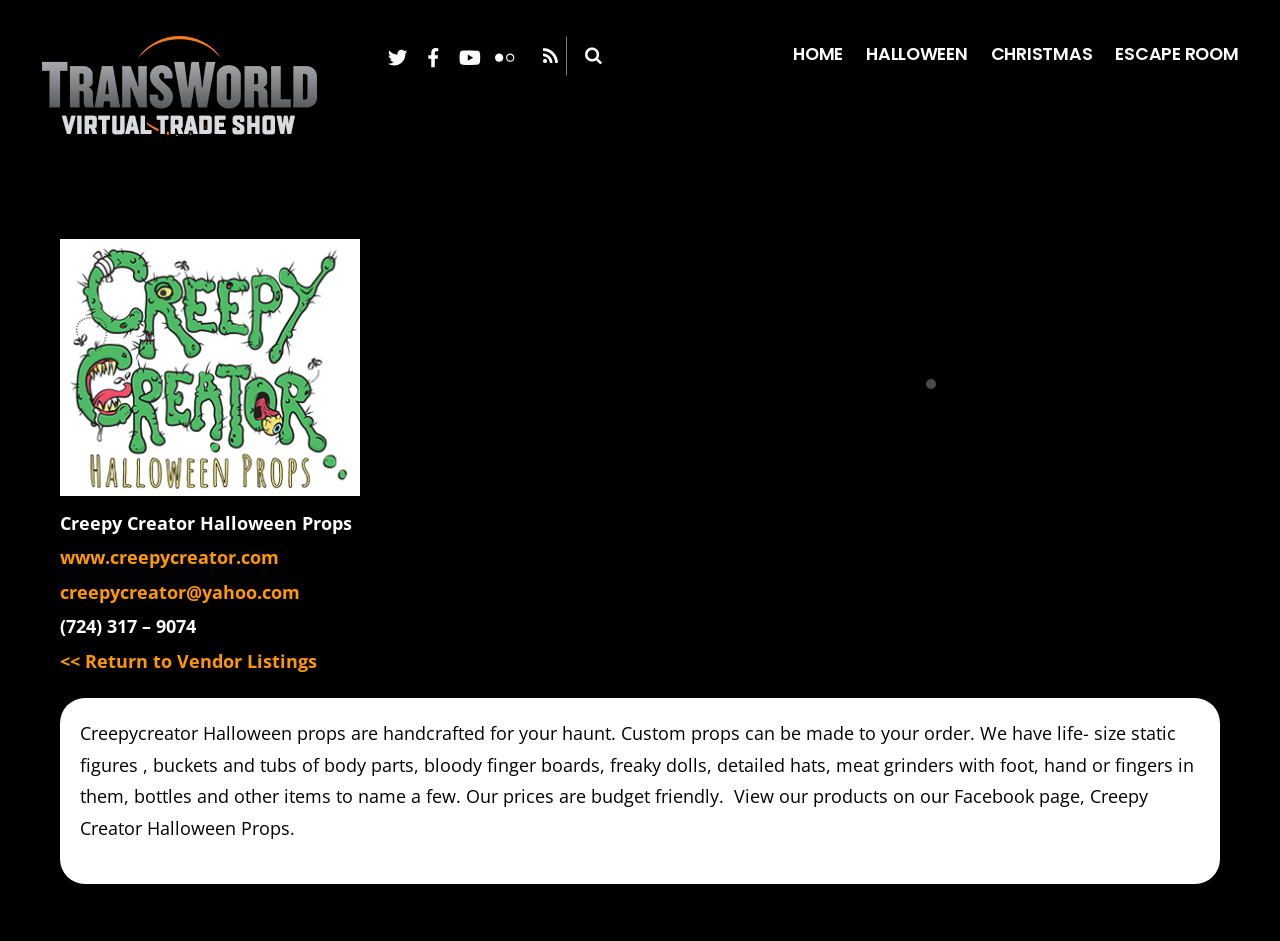What type of products does Creepy Creator make?
Please provide a single word or phrase as your answer based on the screenshot.

Halloween props